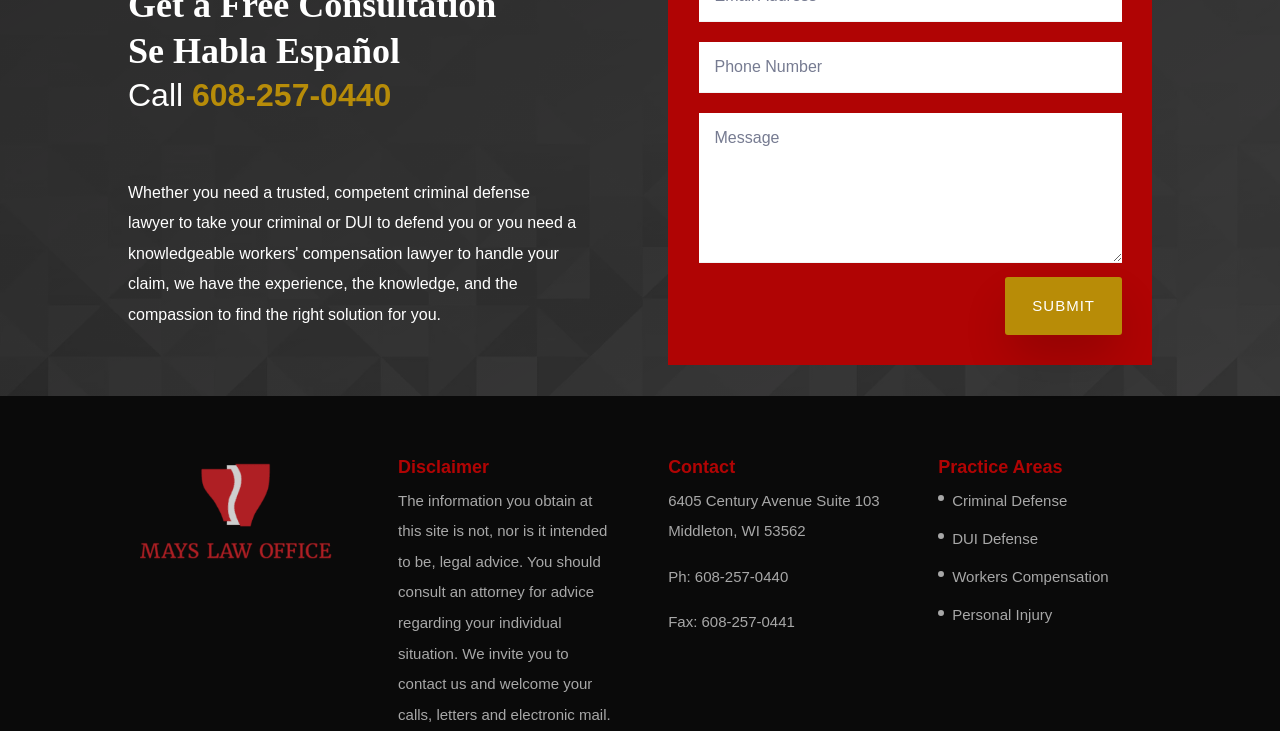Show the bounding box coordinates of the region that should be clicked to follow the instruction: "Learn about Personal Injury."

[0.744, 0.829, 0.822, 0.852]